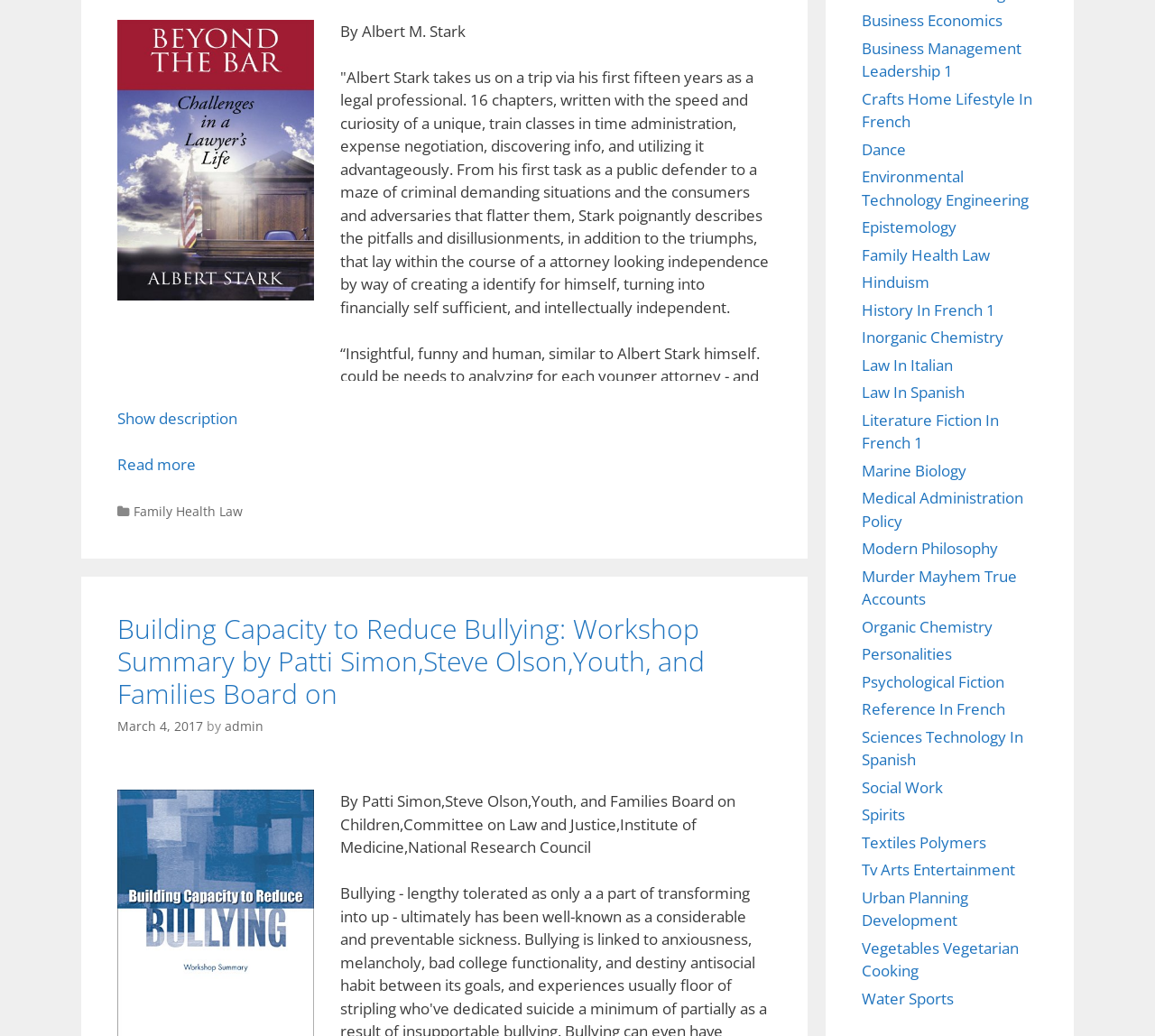Answer succinctly with a single word or phrase:
What is the category of the book?

Family Health Law